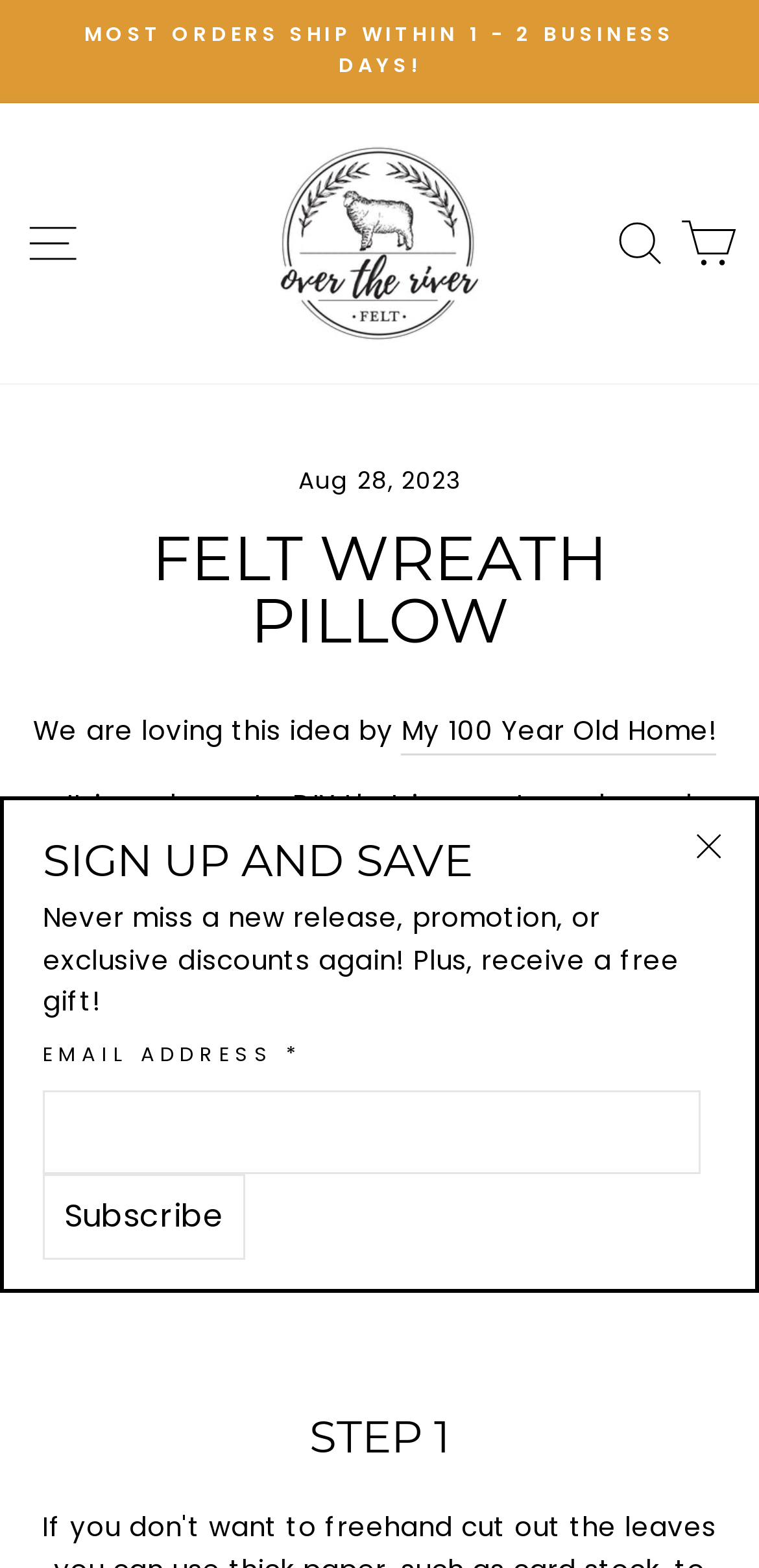Show the bounding box coordinates for the element that needs to be clicked to execute the following instruction: "View your cart". Provide the coordinates in the form of four float numbers between 0 and 1, i.e., [left, top, right, bottom].

[0.888, 0.127, 0.976, 0.183]